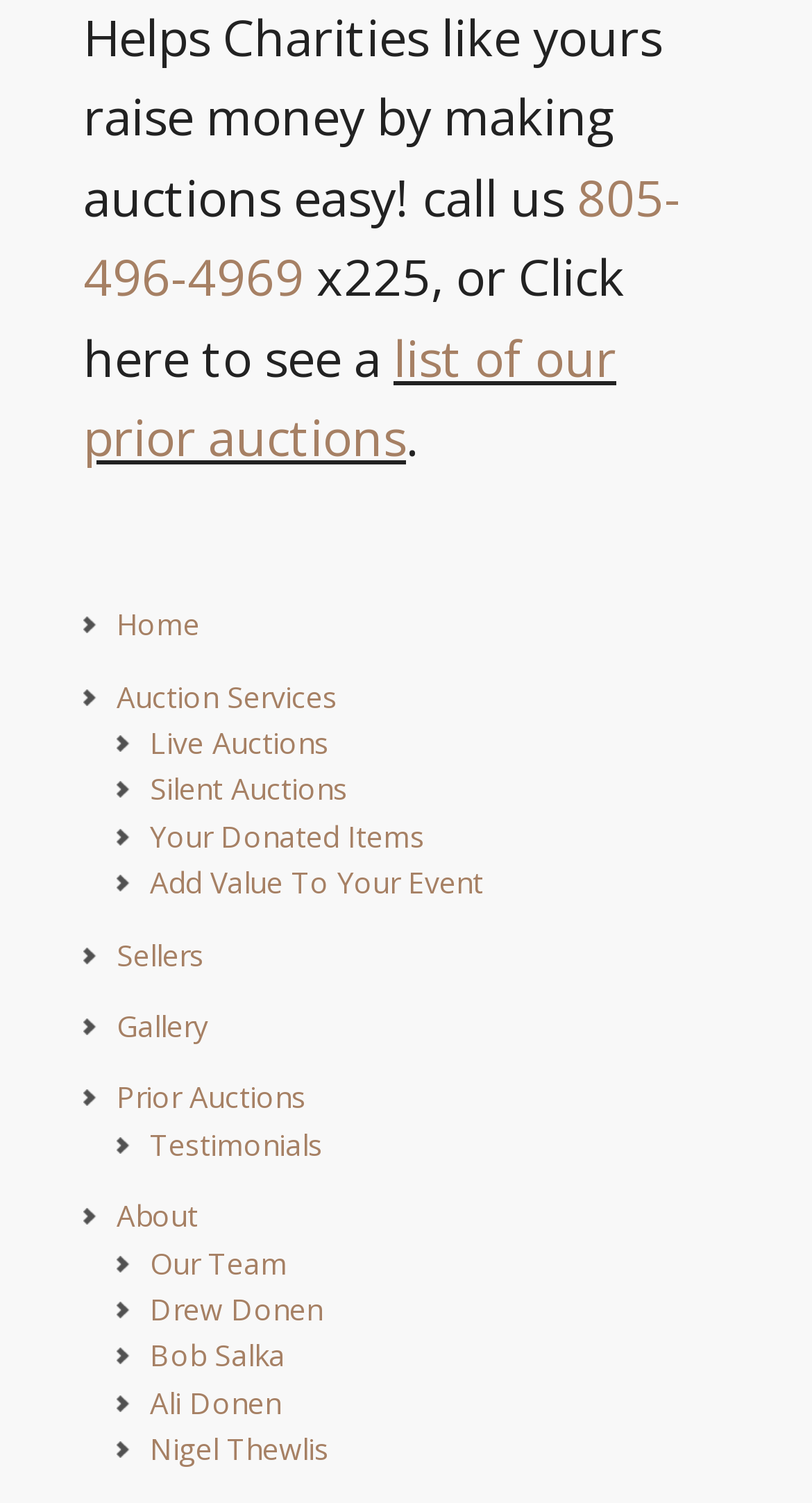Answer succinctly with a single word or phrase:
What is the name of the person listed under 'Our Team'?

Drew Donen